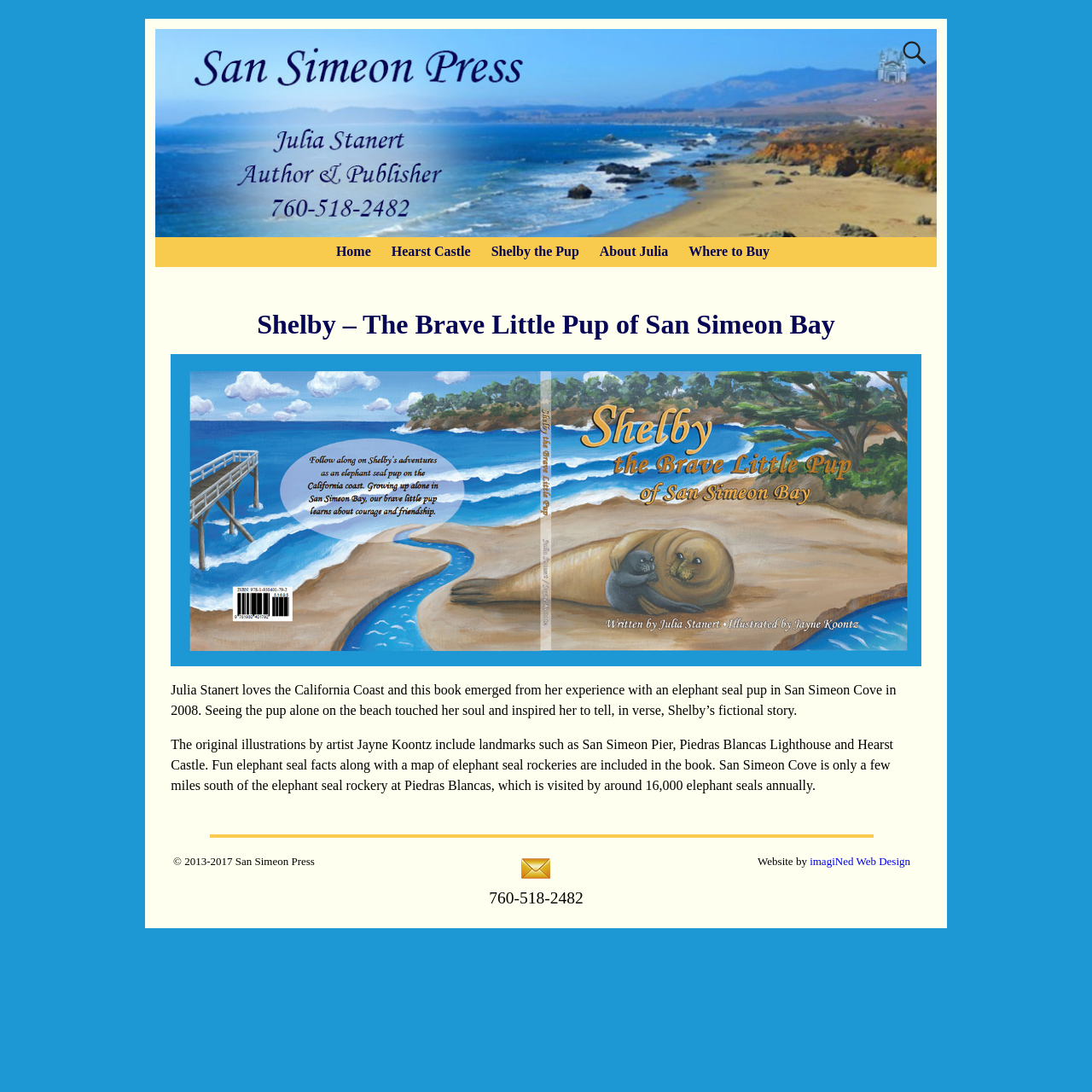What is the phone number listed at the bottom of the webpage?
Please respond to the question with a detailed and thorough explanation.

The phone number listed at the bottom of the webpage can be found in the StaticText element with the bounding box coordinates [0.448, 0.814, 0.534, 0.83].